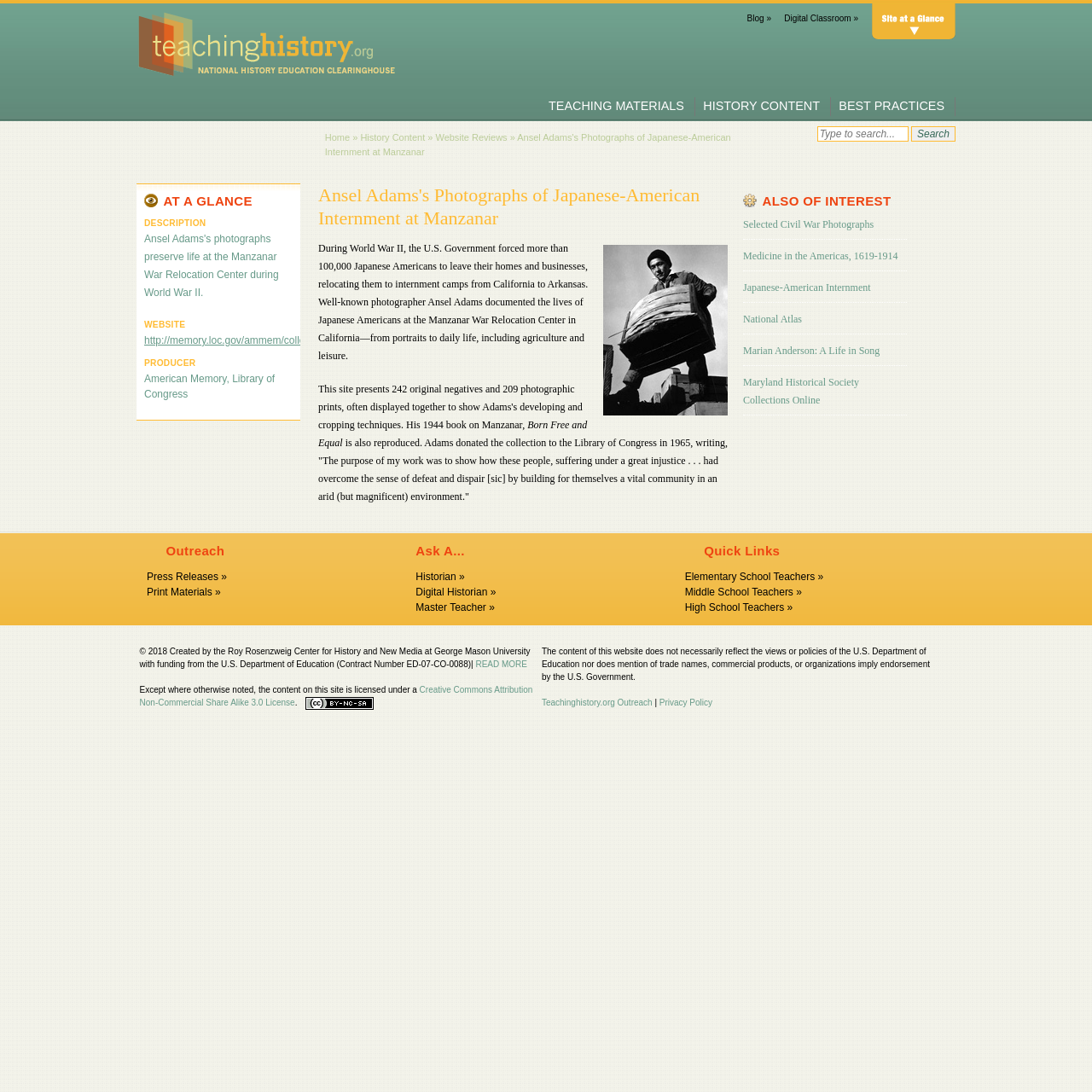Given the webpage screenshot, identify the bounding box of the UI element that matches this description: "http://memory.loc.gov/ammem/collections/anseladams/".

[0.132, 0.306, 0.36, 0.317]